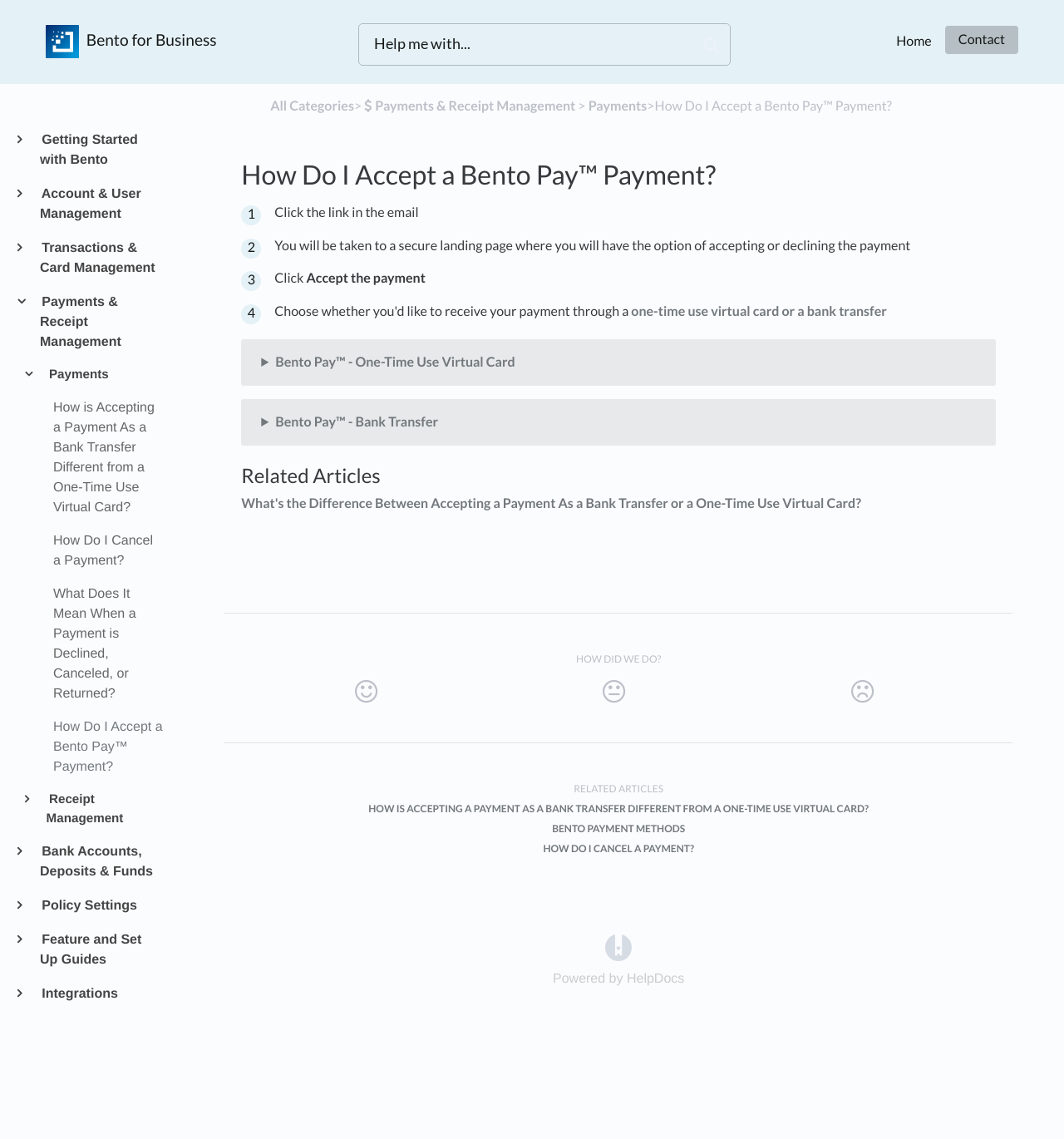Please provide the bounding box coordinates in the format (top-left x, top-left y, bottom-right x, bottom-right y). Remember, all values are floating point numbers between 0 and 1. What is the bounding box coordinate of the region described as: Contact

[0.888, 0.023, 0.957, 0.047]